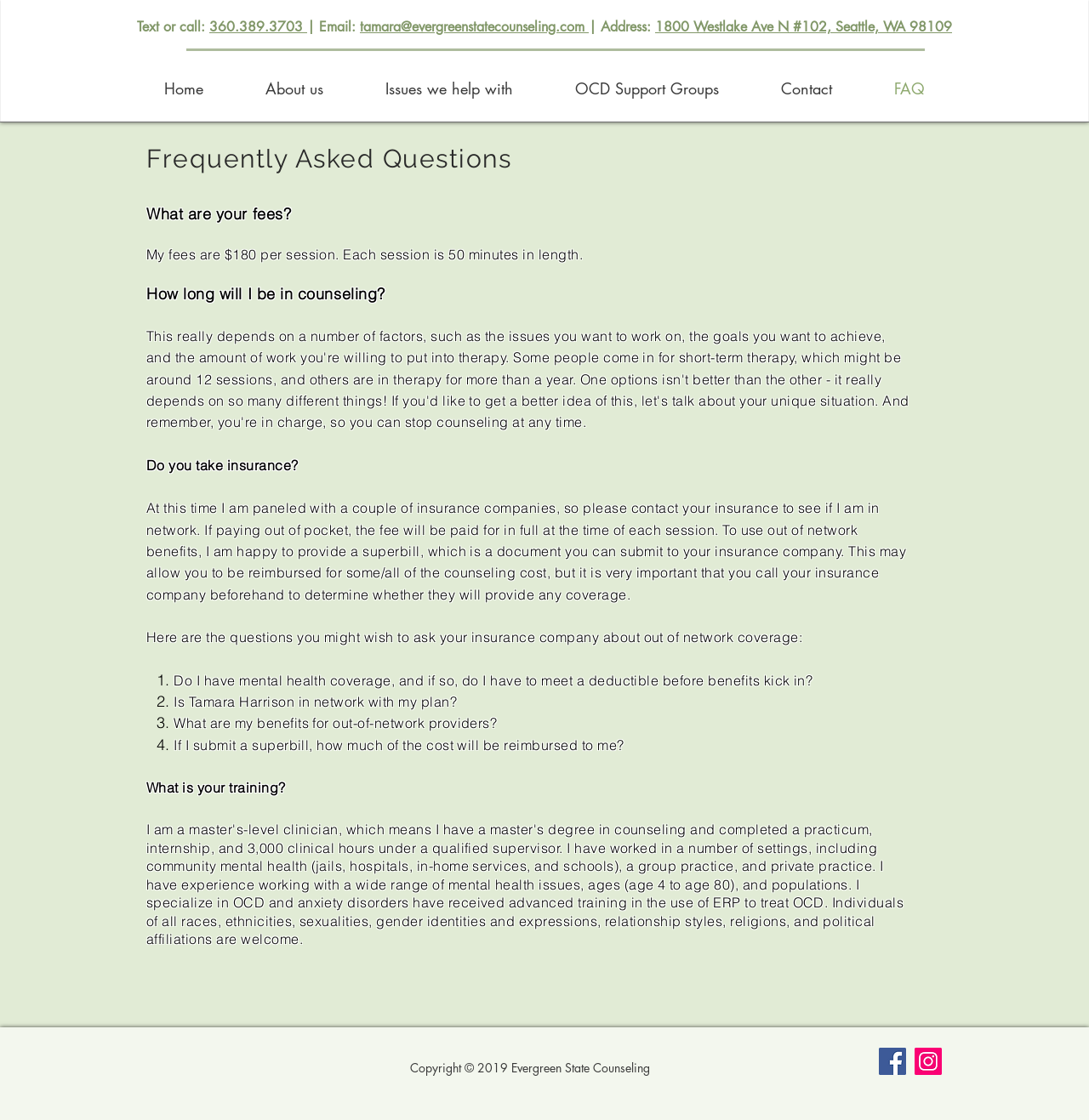What is the fee for each counseling session?
Based on the visual details in the image, please answer the question thoroughly.

The answer can be found in the FAQ section, where it is stated that the fee for each session is $180, and each session is 50 minutes in length.